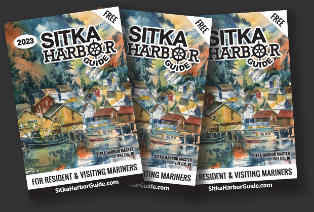Is the guide free?
Respond to the question with a well-detailed and thorough answer.

The answer can be obtained by reading the prominent label on the cover, which clearly states that the guide is 'FREE', catering to both residents and visiting mariners.